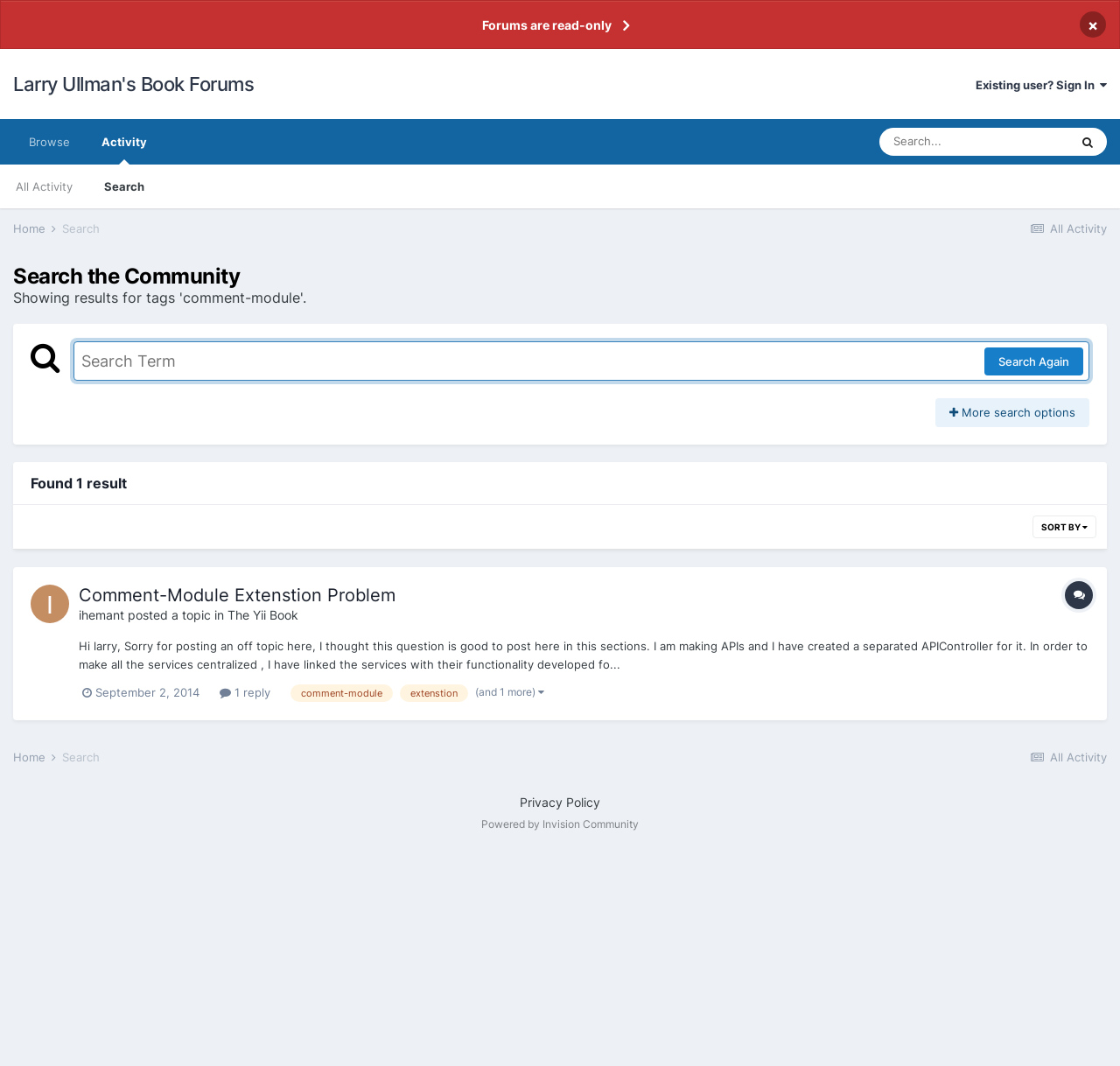Find the bounding box coordinates of the element to click in order to complete the given instruction: "Sign in as an existing user."

[0.871, 0.073, 0.988, 0.086]